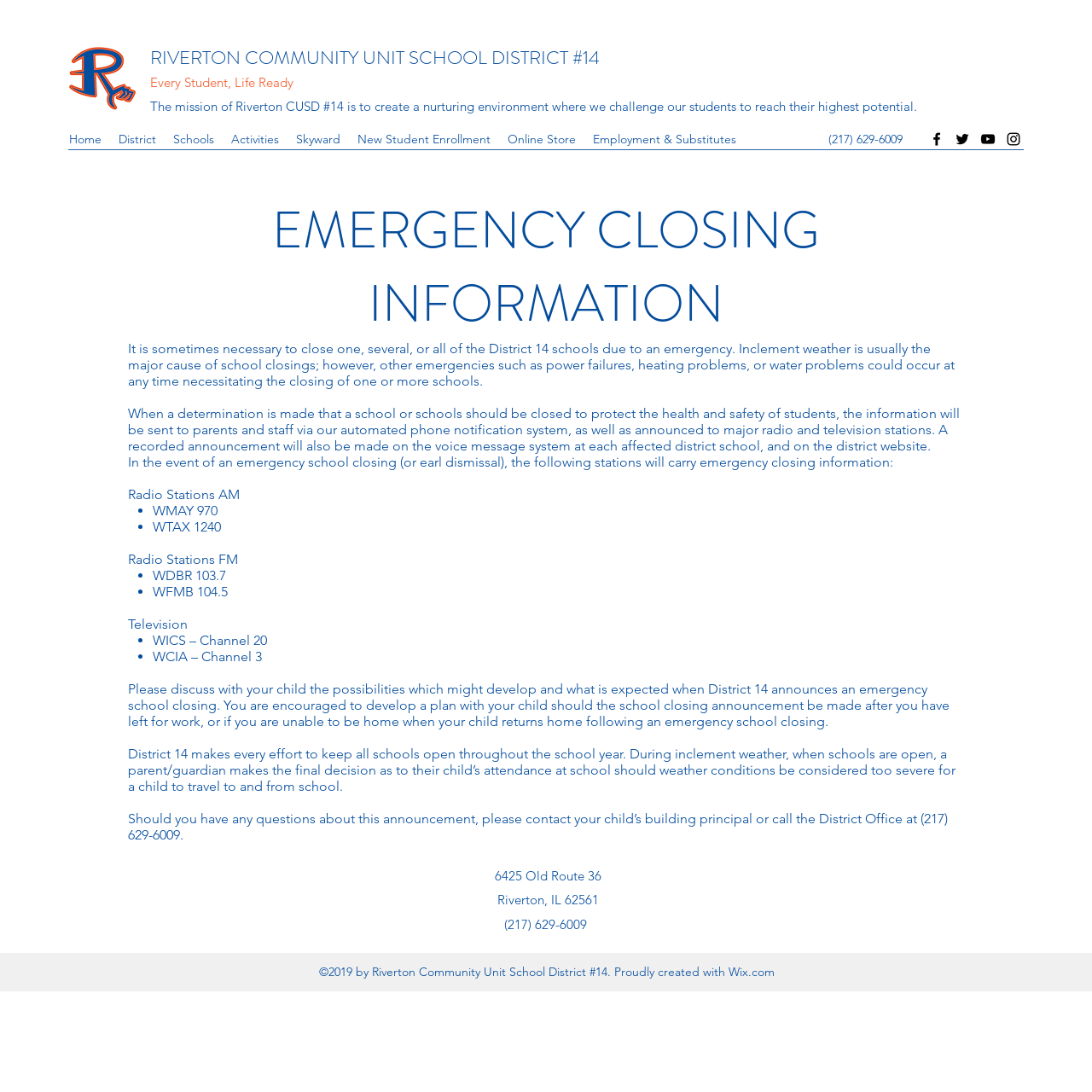Identify the bounding box coordinates of the section to be clicked to complete the task described by the following instruction: "Read the 'Six Reasons Why You Should Consider Aftermarket Truck Parts for Your Truck' article". The coordinates should be four float numbers between 0 and 1, formatted as [left, top, right, bottom].

None